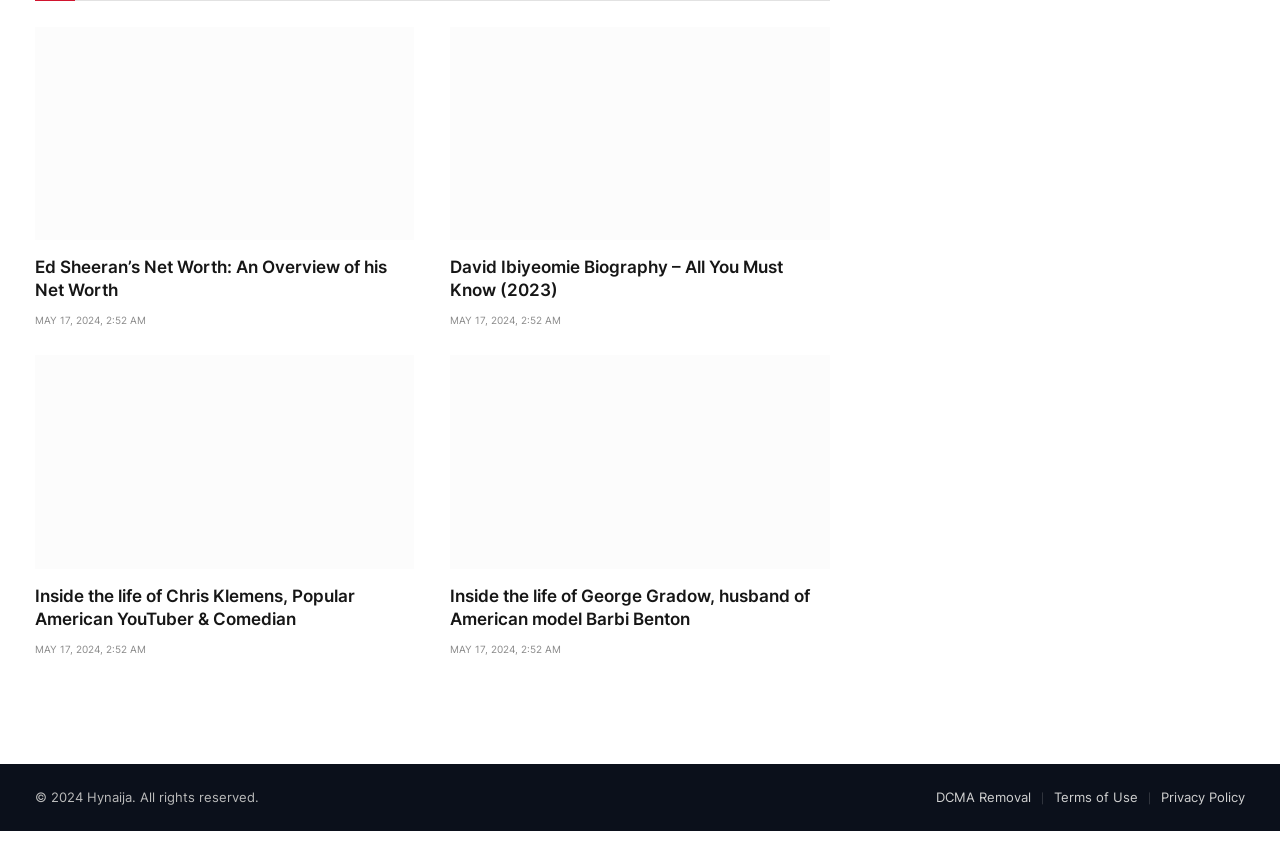What is the date of the last update?
Please respond to the question with a detailed and thorough explanation.

The webpage provides the date and time of the last update, which is MAY 17, 2024, 2:52 AM. This information is available at the bottom of each article section.